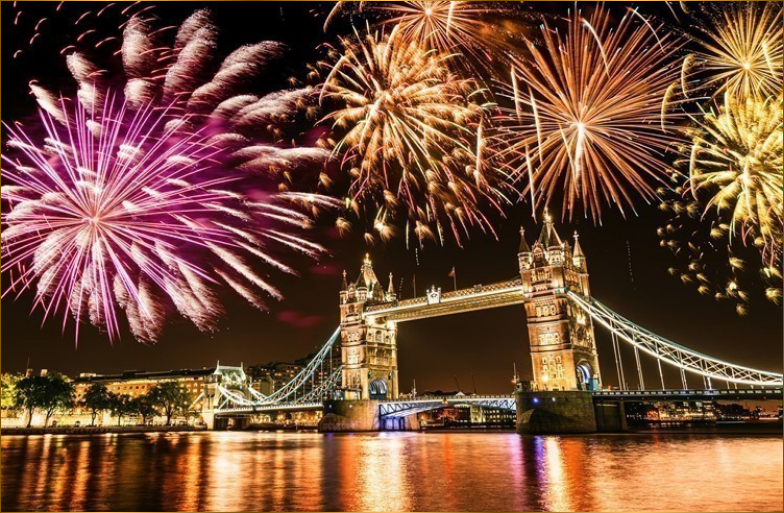What is reflected in the Thames River?
Refer to the screenshot and answer in one word or phrase.

Brilliant colors